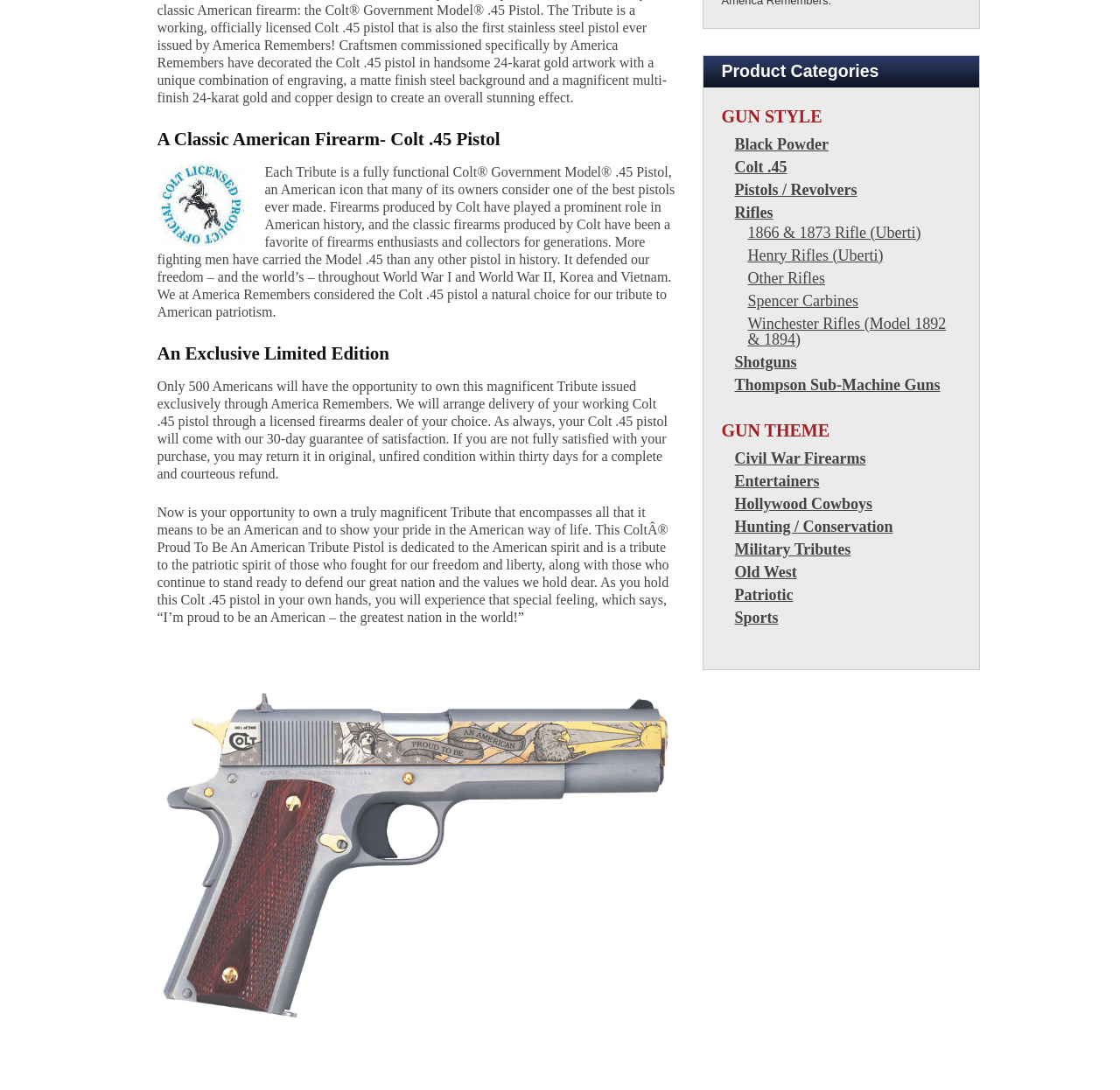Answer succinctly with a single word or phrase:
What is the theme of the 'Proud To Be An American Tribute Pistol'?

Patriotic